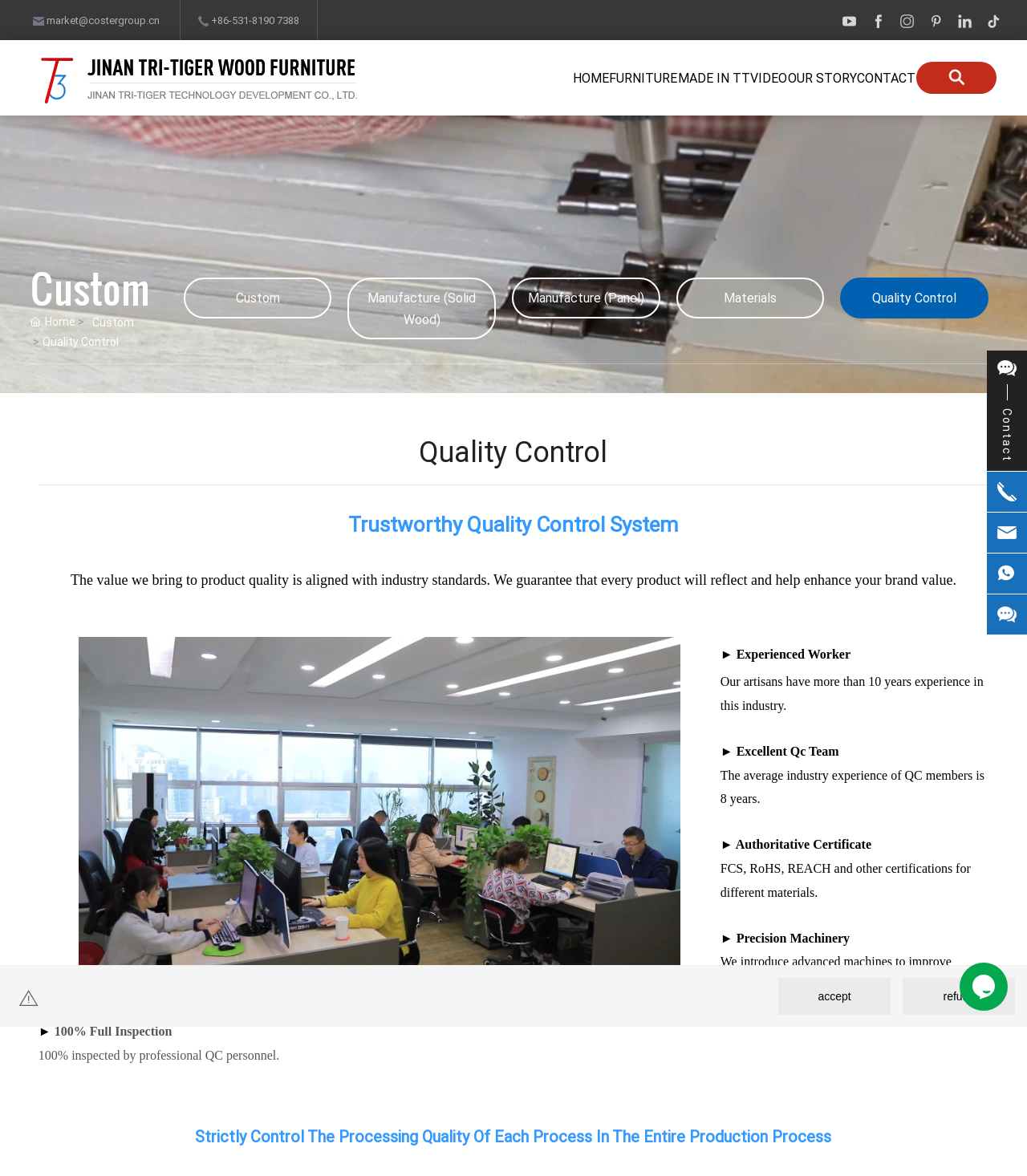Identify the bounding box of the UI component described as: "Manufacture (Solid Wood)".

[0.358, 0.246, 0.463, 0.278]